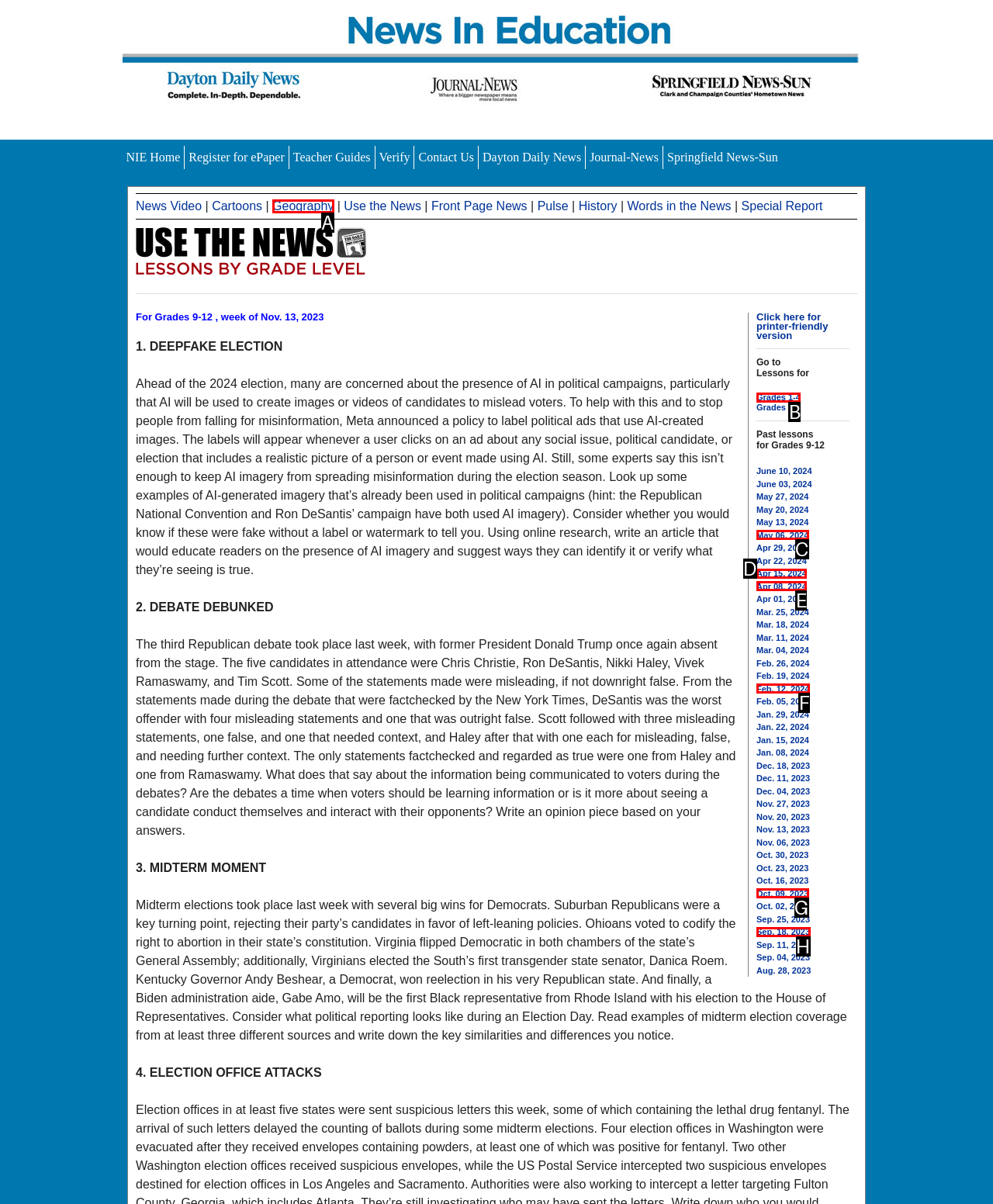Point out the option that aligns with the description: parent_node: Add to Wishlist aria-label="Wishlist"
Provide the letter of the corresponding choice directly.

None